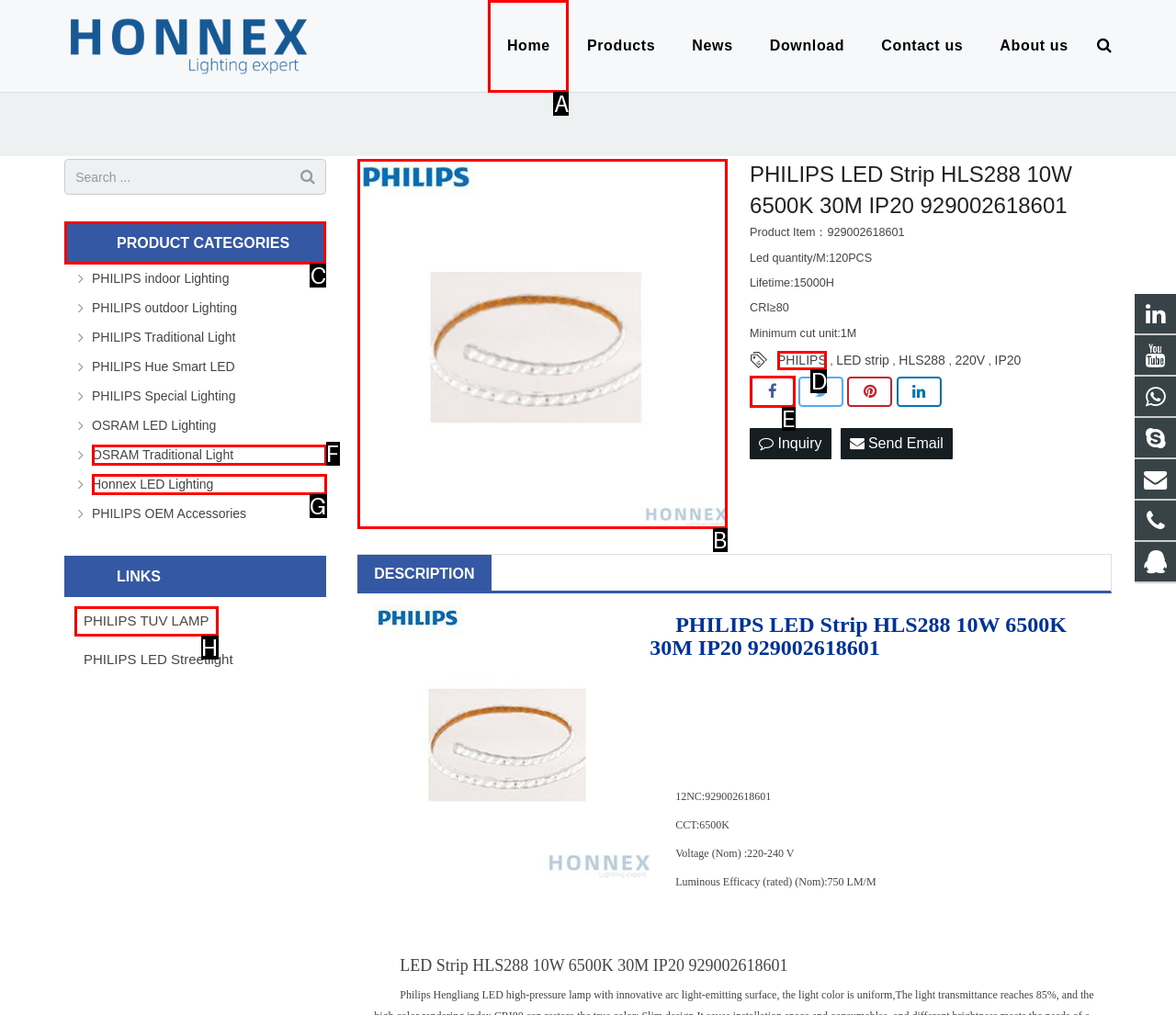Identify the letter of the correct UI element to fulfill the task: Search in the product categories from the given options in the screenshot.

C